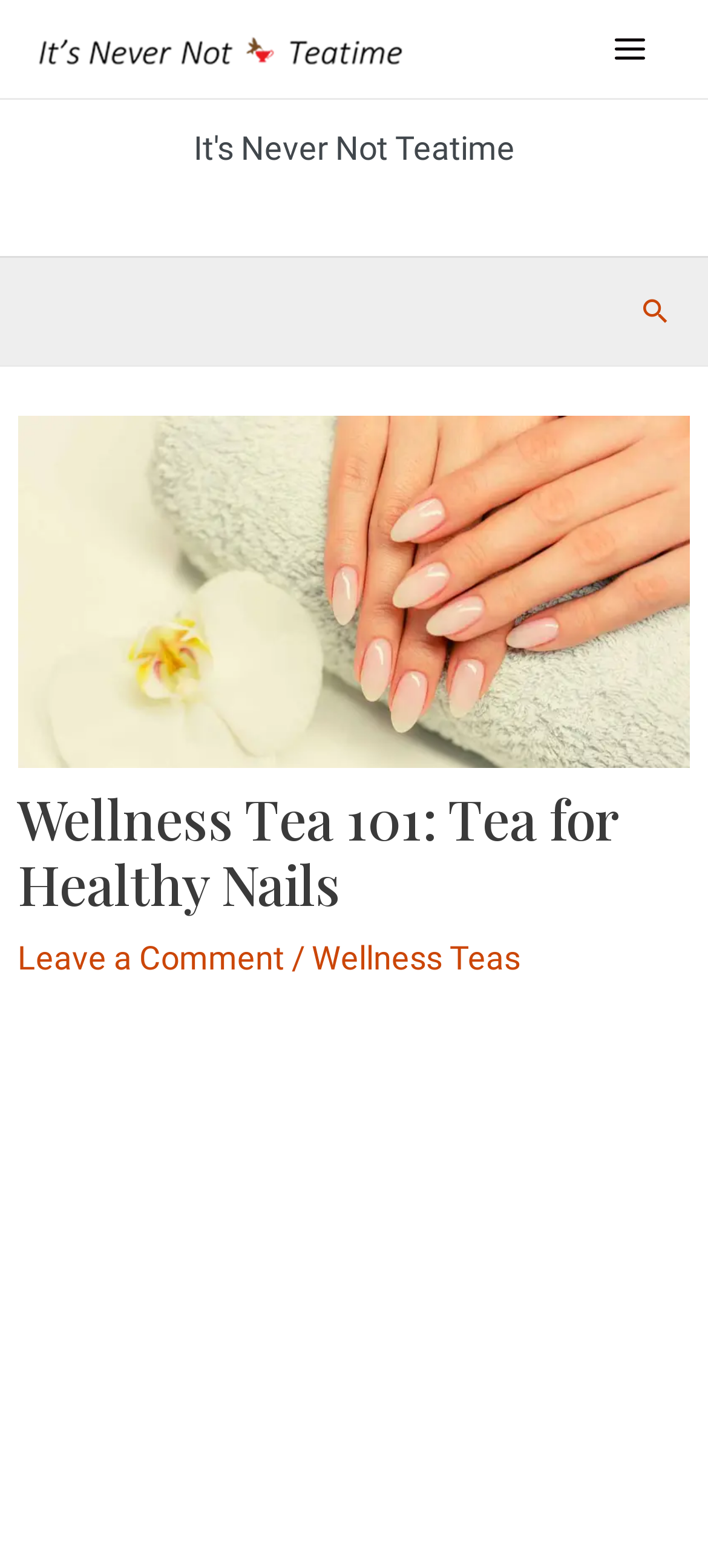Can you give a comprehensive explanation to the question given the content of the image?
How can users interact with the article?

I determined how users can interact with the article by finding the link element 'Leave a Comment', which indicates that users can engage with the article by leaving comments.